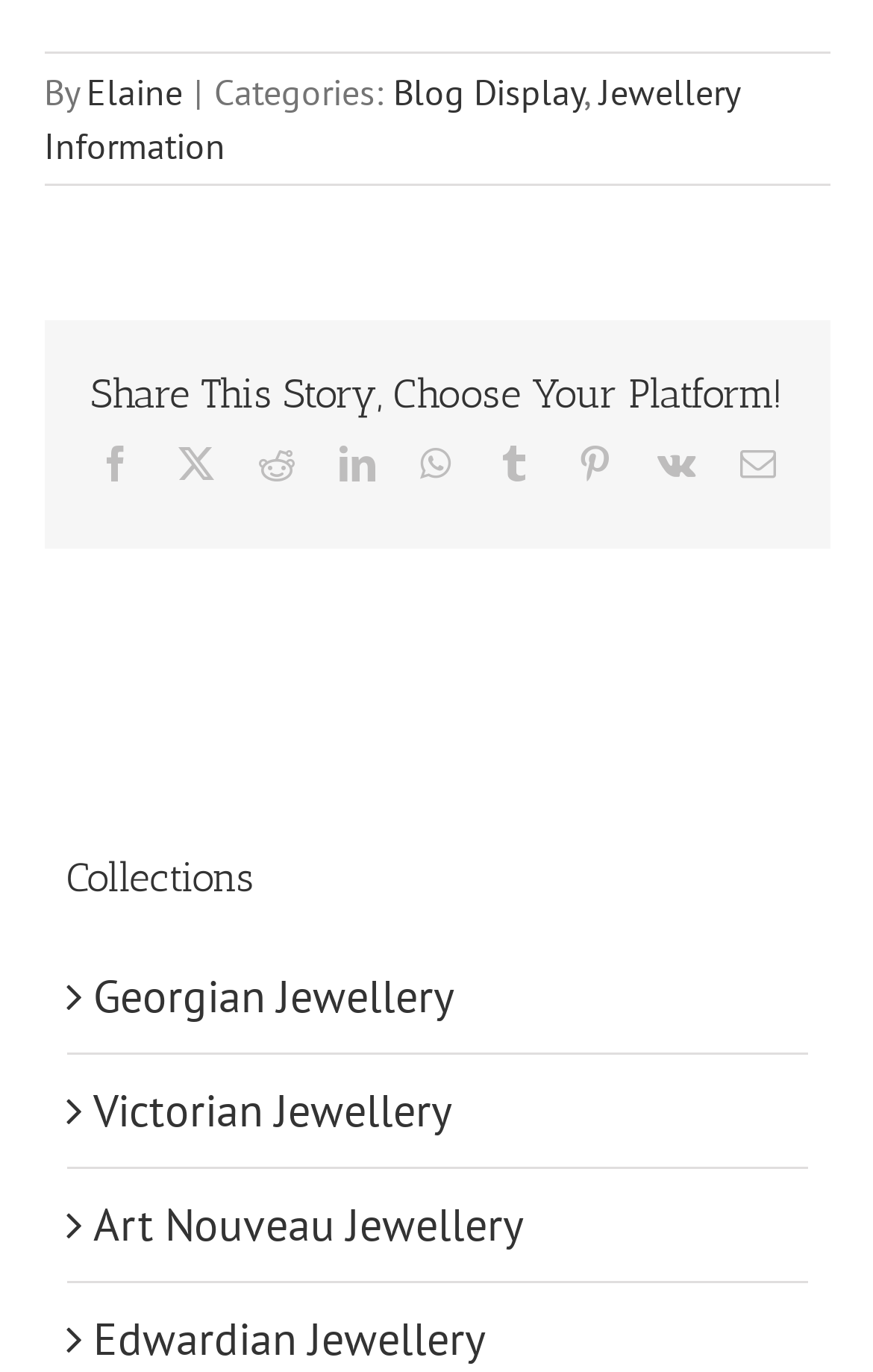Pinpoint the bounding box coordinates for the area that should be clicked to perform the following instruction: "Join the yoga retreat".

None